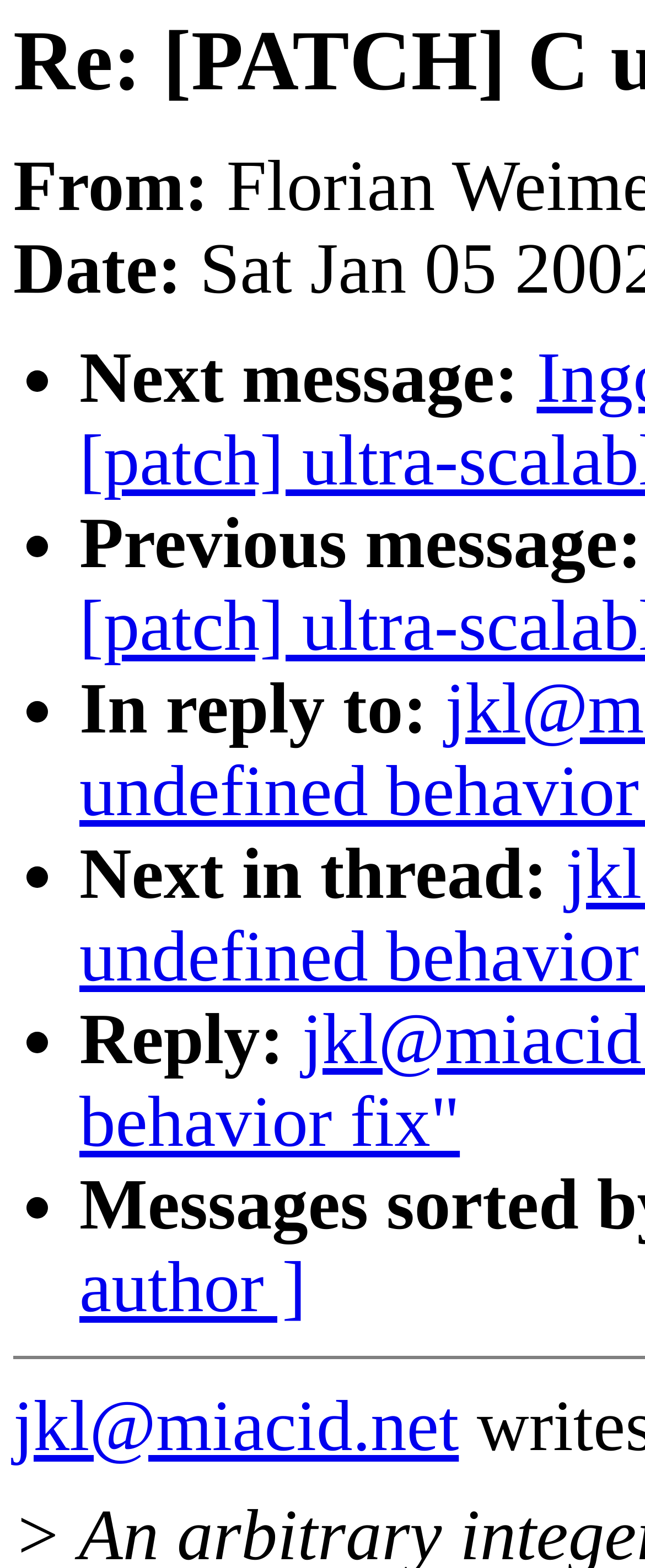What is the label above the sender's email address?
Please provide a comprehensive answer based on the contents of the image.

I looked at the static text element above the sender's email address and found the label 'From:'.